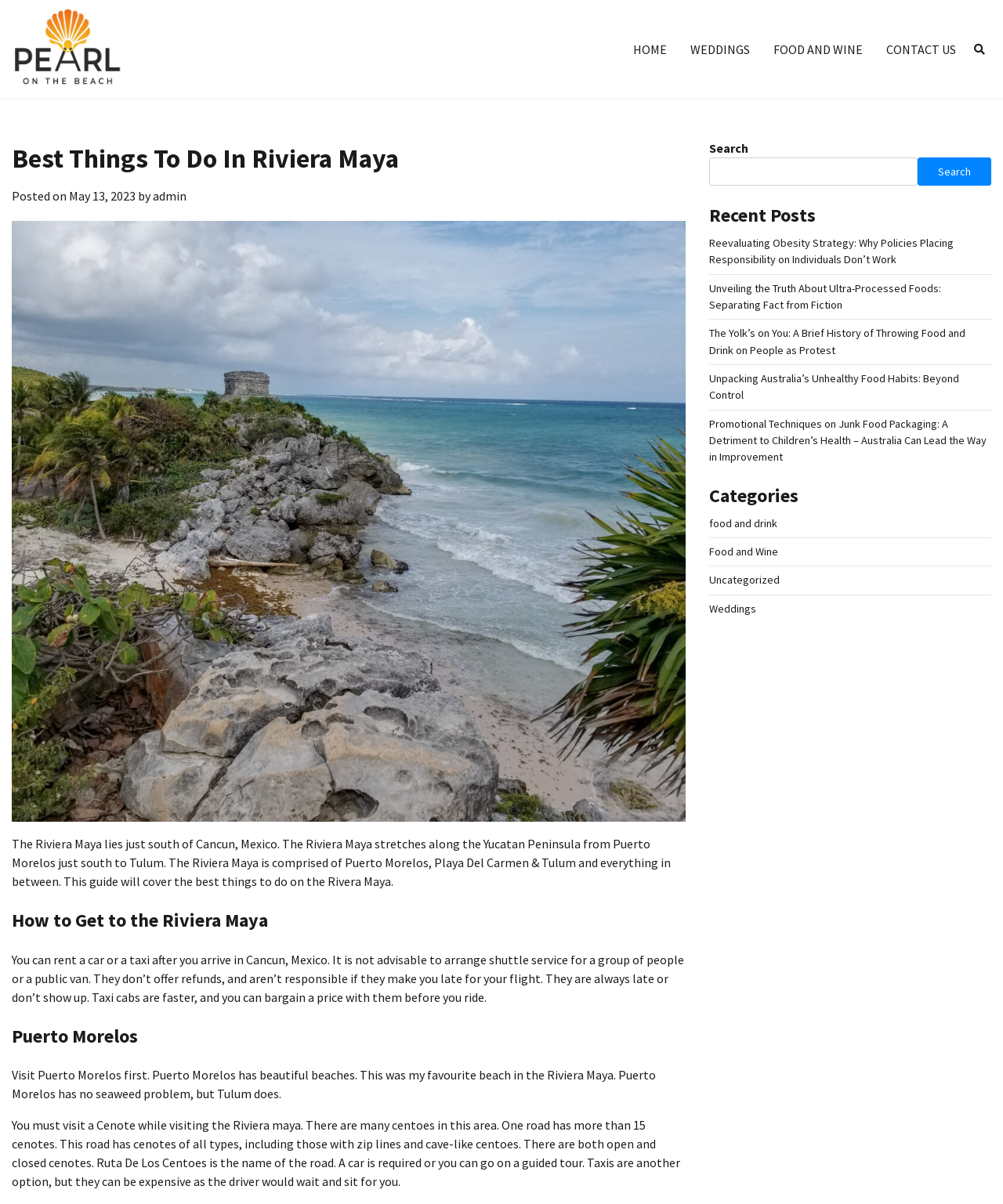What is the name of the road with many cenotes?
Look at the screenshot and respond with one word or a short phrase.

Ruta De Los Centoes